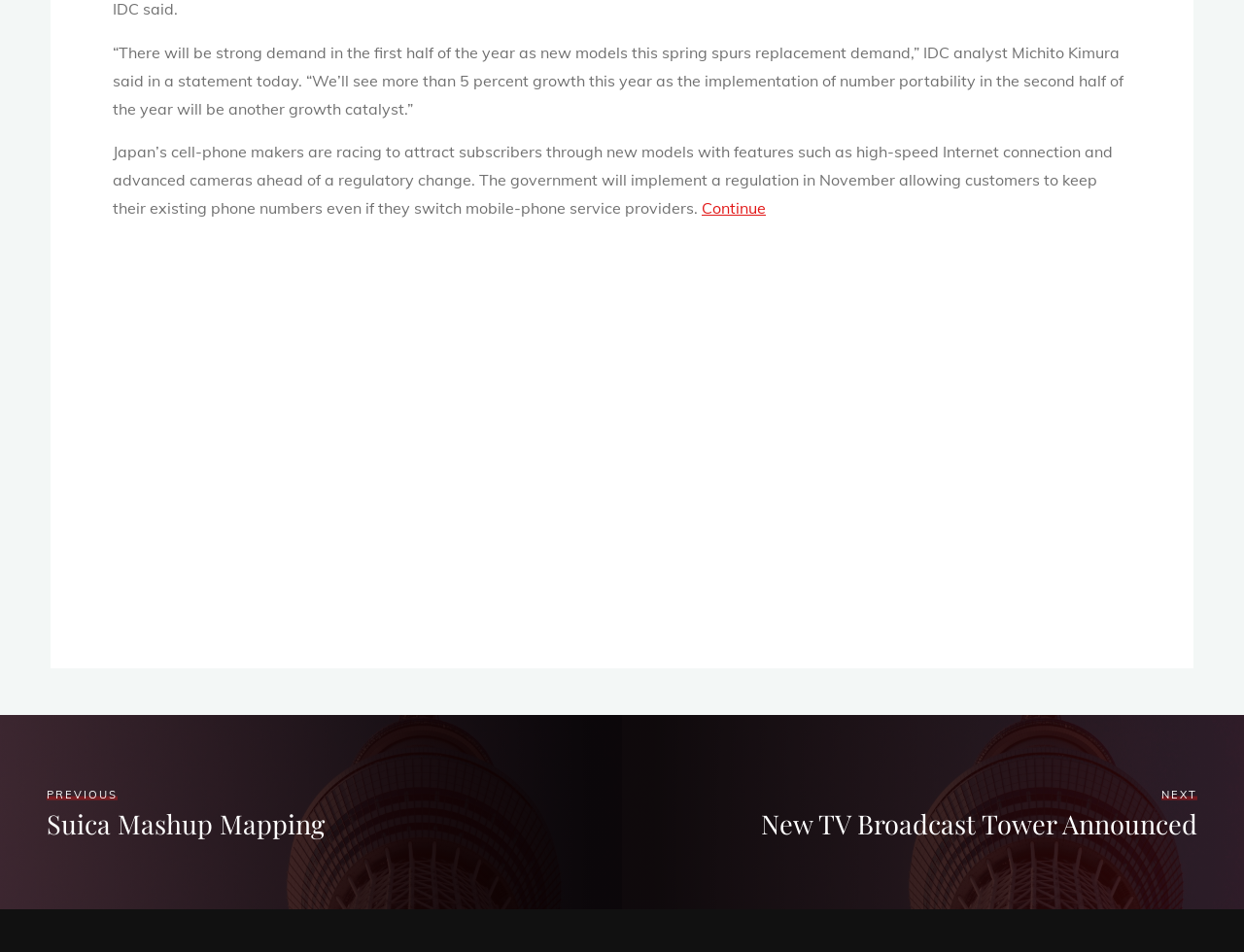Please answer the following question using a single word or phrase: What is the relationship between the 'PREVIOUS' and 'NEXT' links?

Navigation